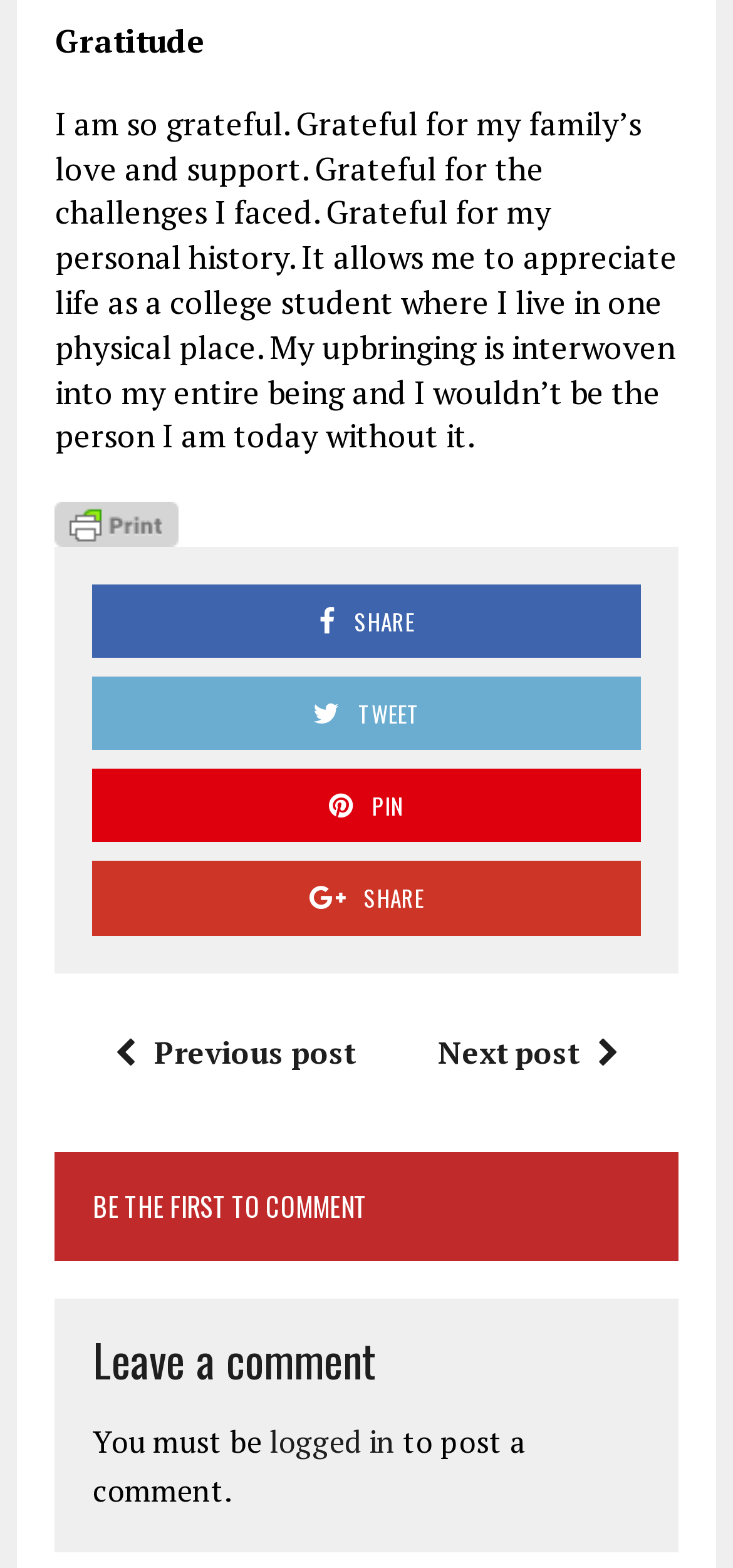How many navigation options are available for blog posts?
Please provide an in-depth and detailed response to the question.

There are two navigation options available for blog posts, including 'Previous post' and 'Next post', which allow users to navigate through the blog posts.